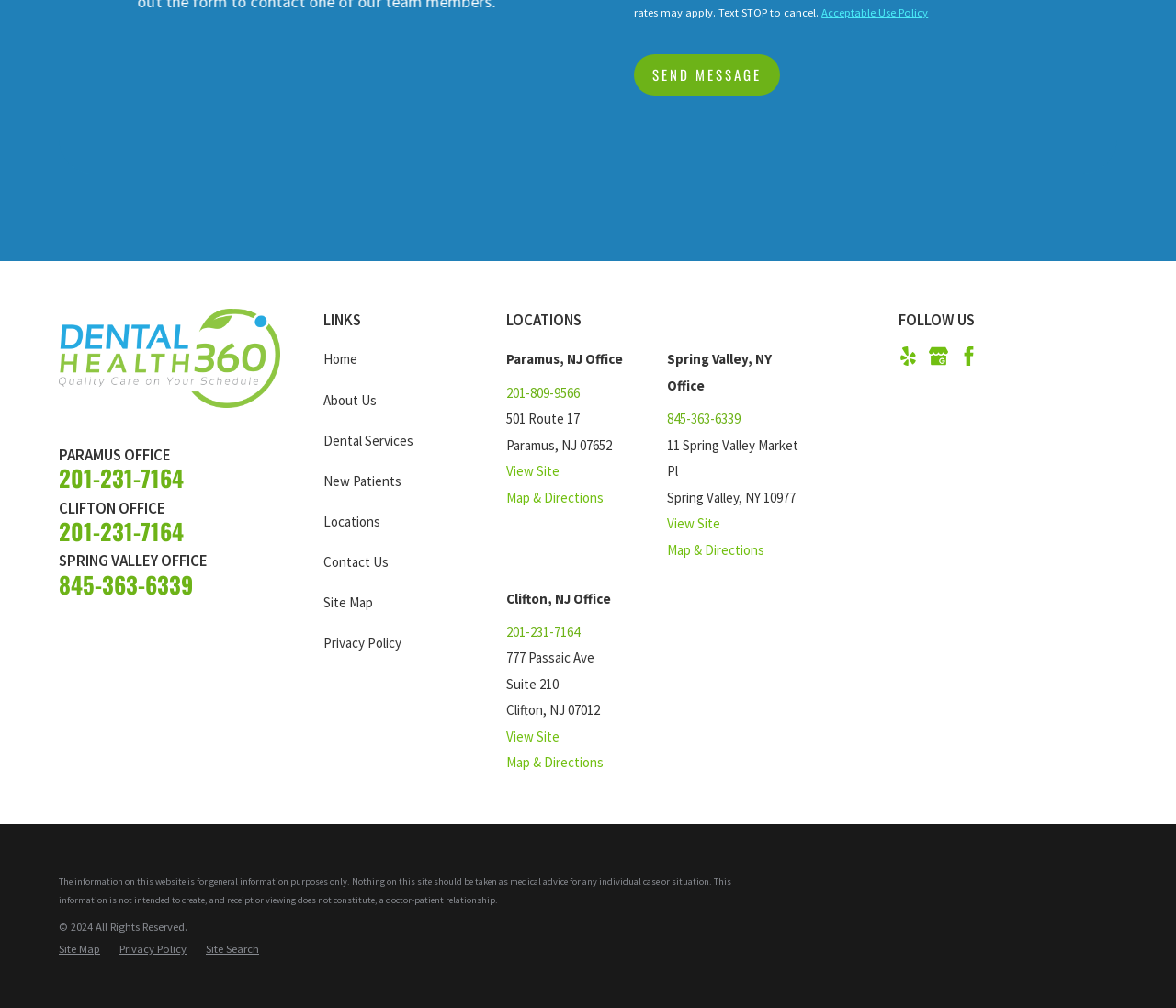Could you find the bounding box coordinates of the clickable area to complete this instruction: "View Spring Valley office location"?

[0.567, 0.485, 0.63, 0.502]